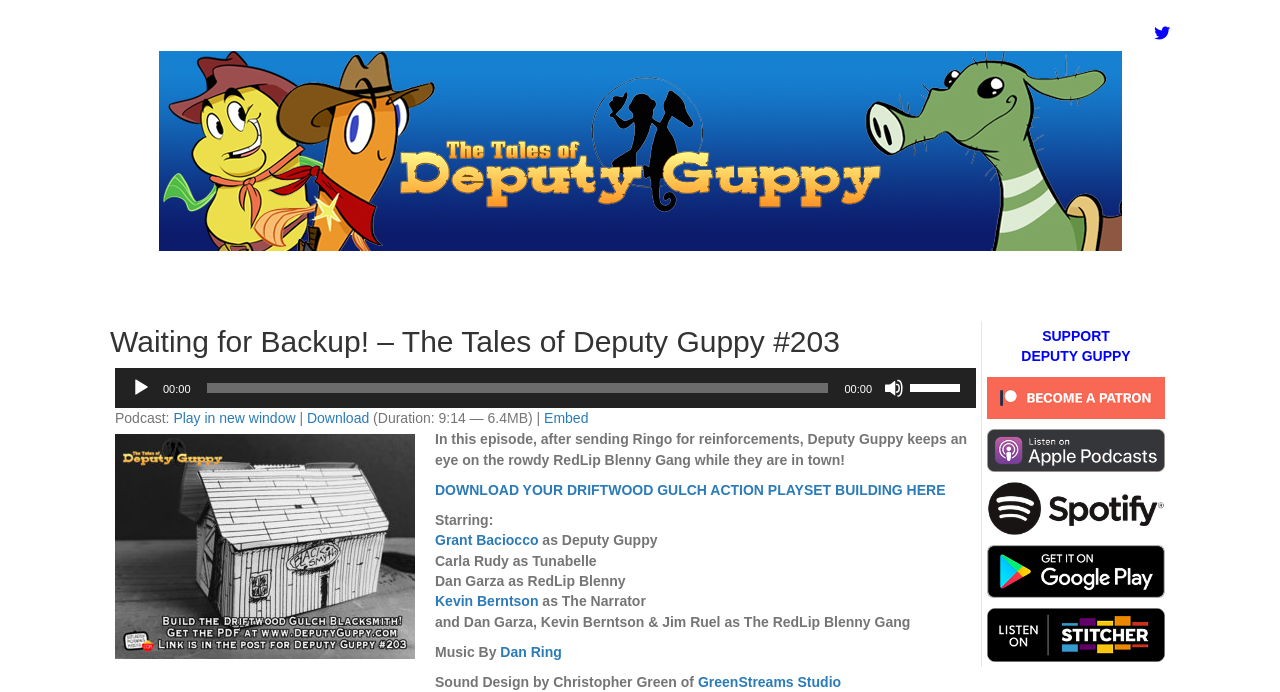What is the function of the slider below the play button?
Please answer the question with a detailed and comprehensive explanation.

I found the answer by looking at the slider element 'Time Slider' which is located below the play button, indicating that it is used to control the playback time of the podcast.